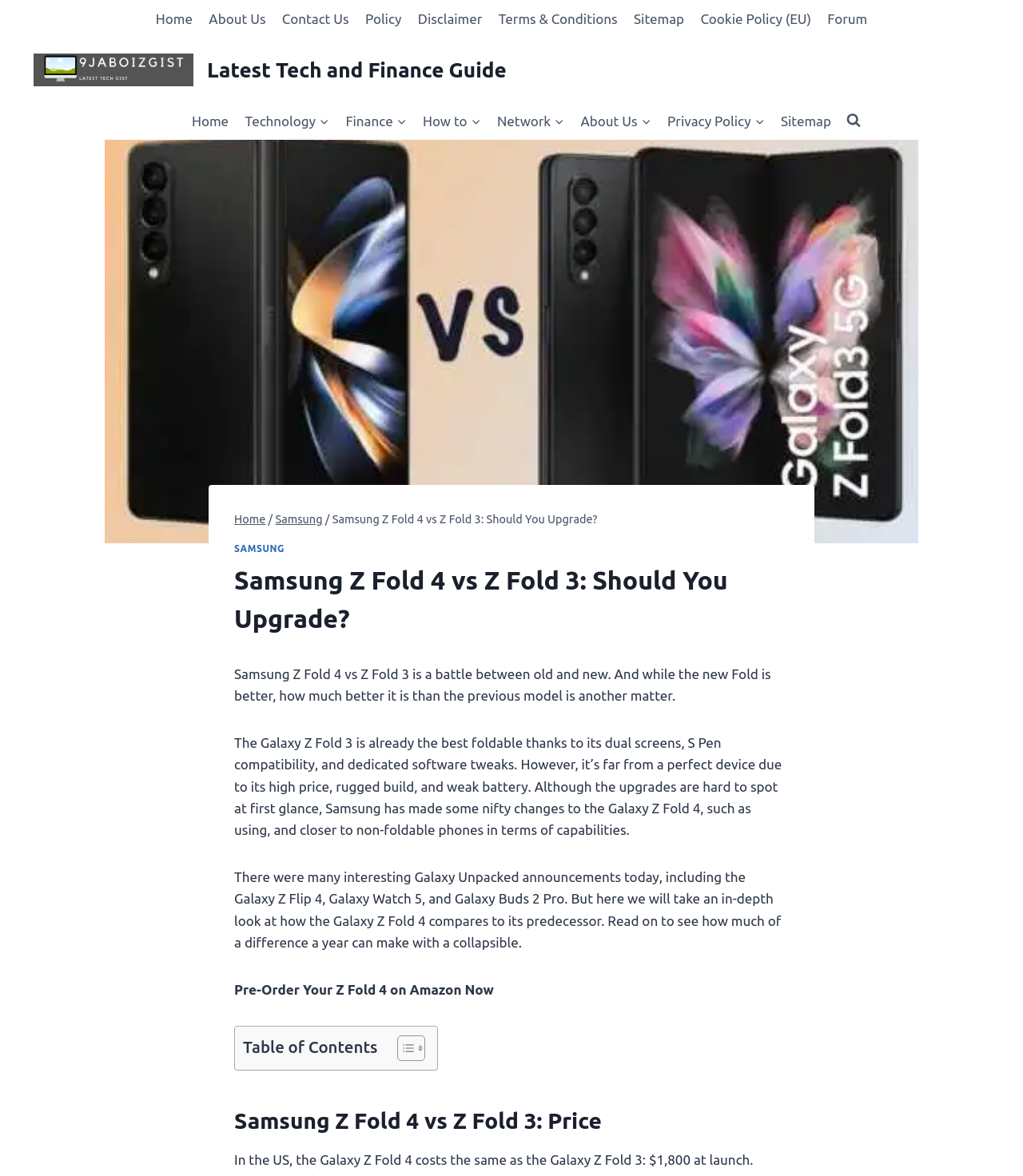Analyze the image and provide a detailed answer to the question: What is the main topic of this webpage?

The main topic of this webpage is the comparison between Samsung Z Fold 4 and Z Fold 3, as indicated by the header and the content of the webpage.